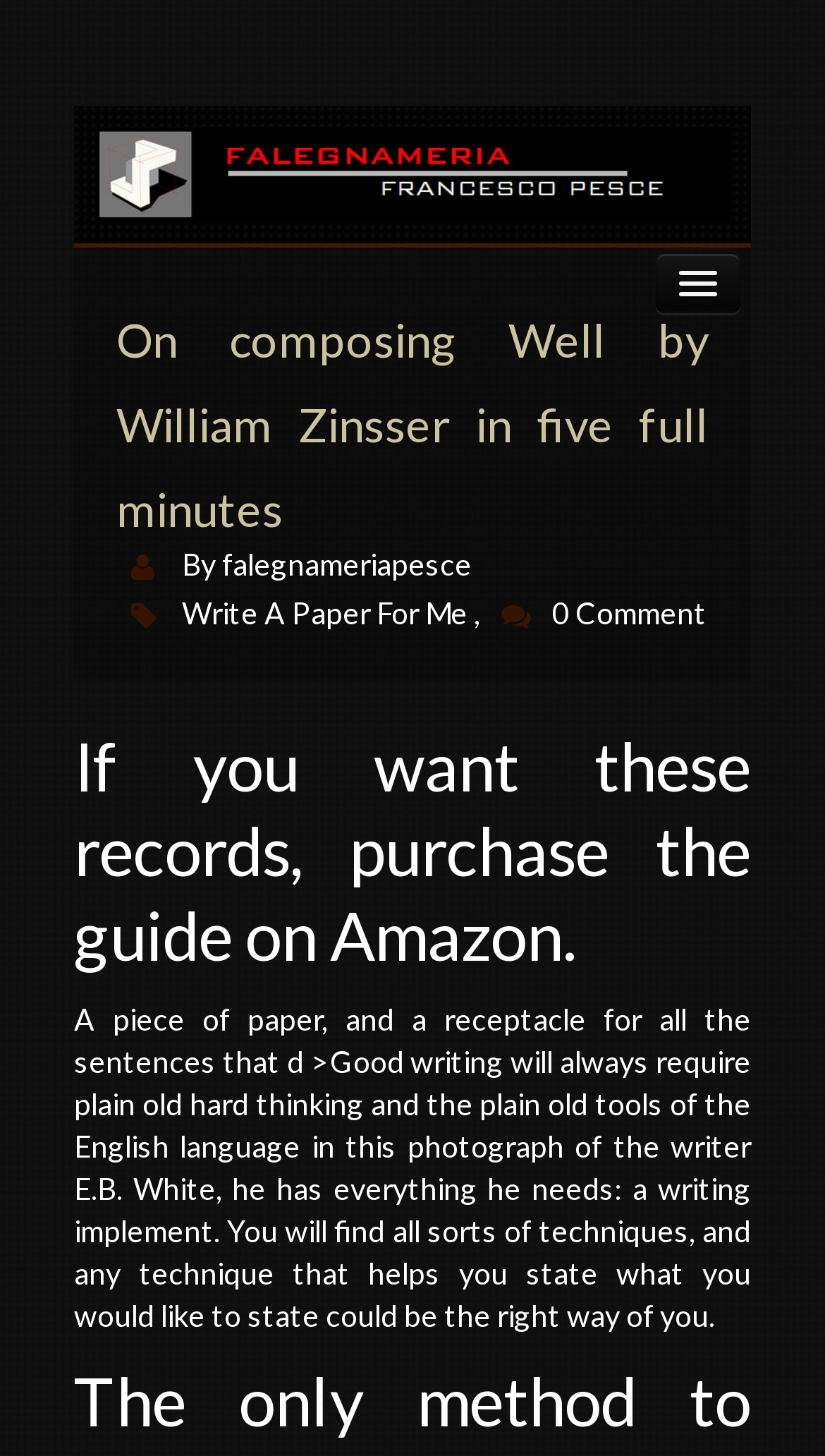Please find the bounding box coordinates of the clickable region needed to complete the following instruction: "Click the Home button". The bounding box coordinates must consist of four float numbers between 0 and 1, i.e., [left, top, right, bottom].

[0.09, 0.215, 0.91, 0.291]